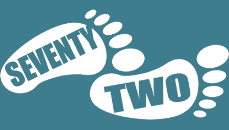Explain all the elements you observe in the image.

The image features the words "SEVENTY TWO" creatively displayed within the outlines of two footprints, set against a teal background. The bold text indicates a possibly playful or thematic representation, likely associated with a project, brand, or concept named "Seventy Two." The use of footprints suggests a journey or exploration, inviting viewers to consider the significance of the number in relation to movement or adventure. This design could resonate with themes of purpose or direction in a broader narrative context.